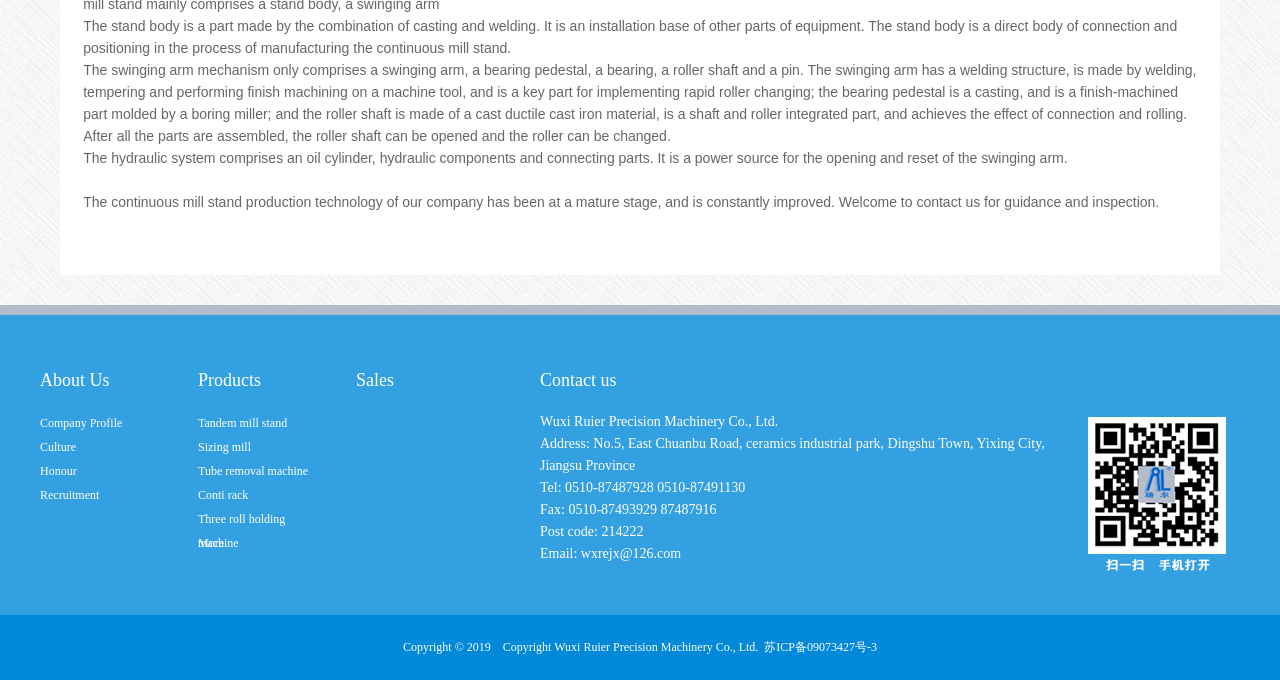Pinpoint the bounding box coordinates of the area that must be clicked to complete this instruction: "Contact us".

[0.422, 0.544, 0.482, 0.574]